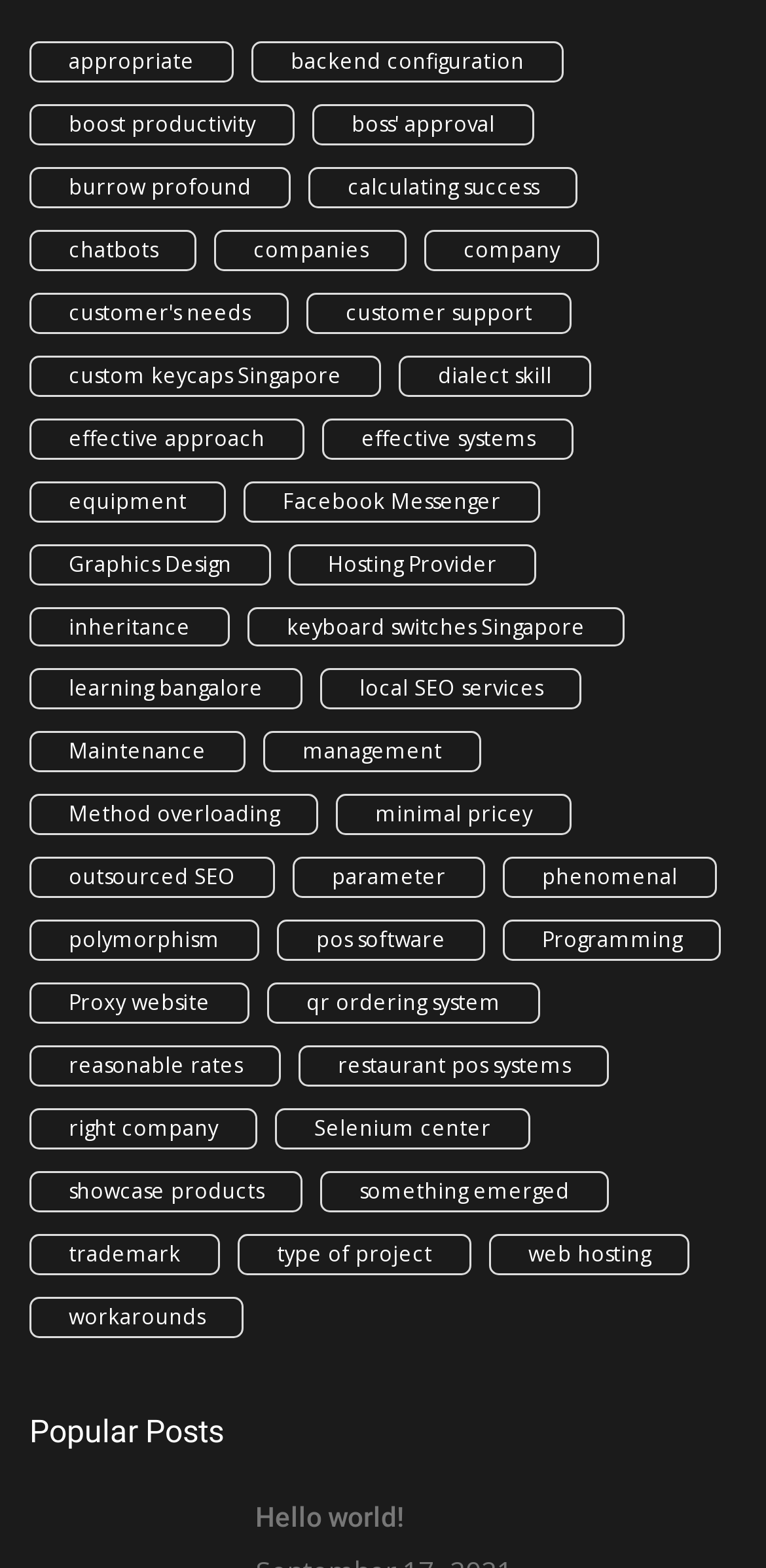Predict the bounding box coordinates of the area that should be clicked to accomplish the following instruction: "Explore 'boost productivity'". The bounding box coordinates should consist of four float numbers between 0 and 1, i.e., [left, top, right, bottom].

[0.038, 0.066, 0.385, 0.093]